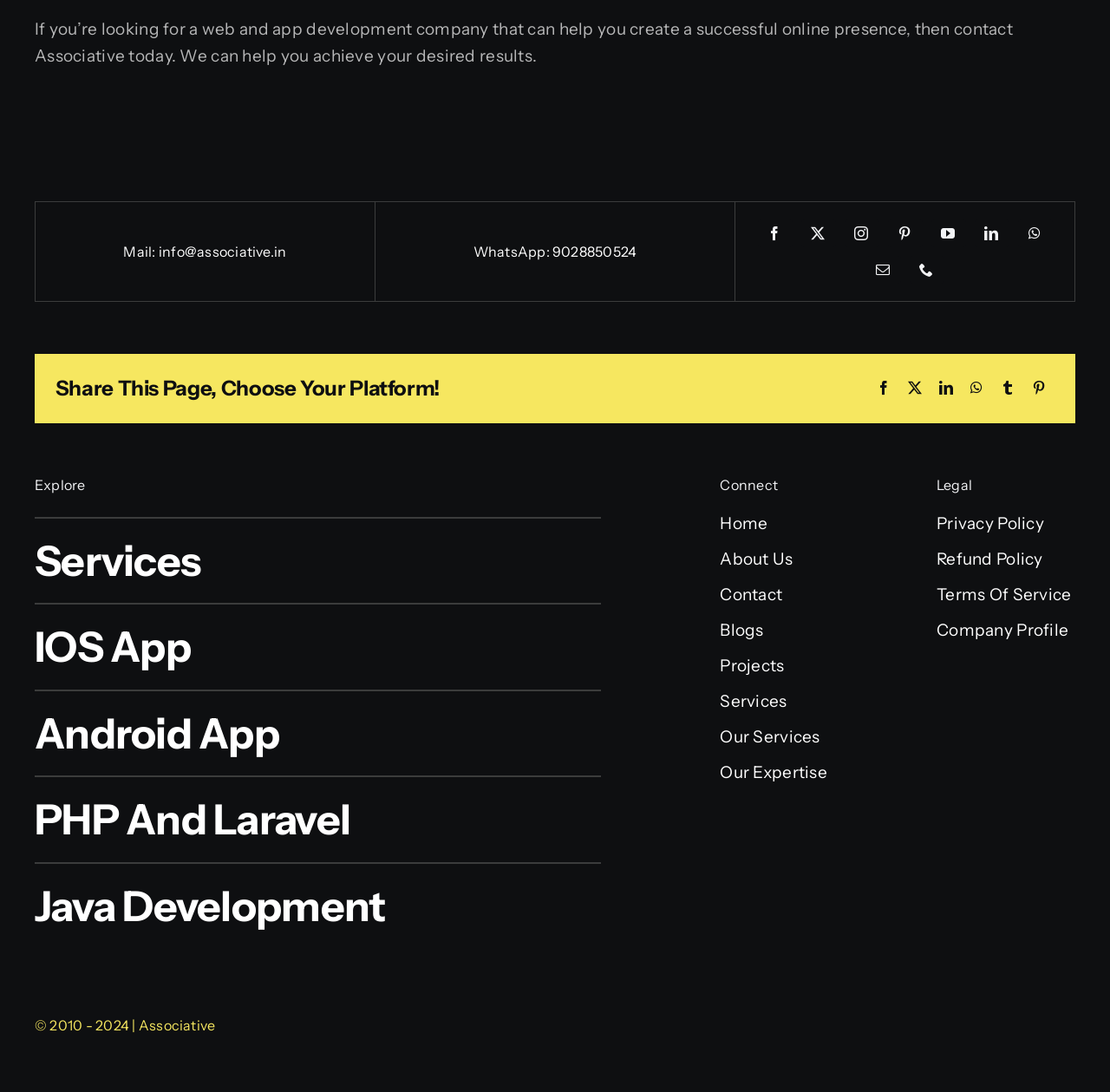Determine the bounding box coordinates for the element that should be clicked to follow this instruction: "Contact Associative via mail". The coordinates should be given as four float numbers between 0 and 1, in the format [left, top, right, bottom].

[0.111, 0.222, 0.143, 0.238]